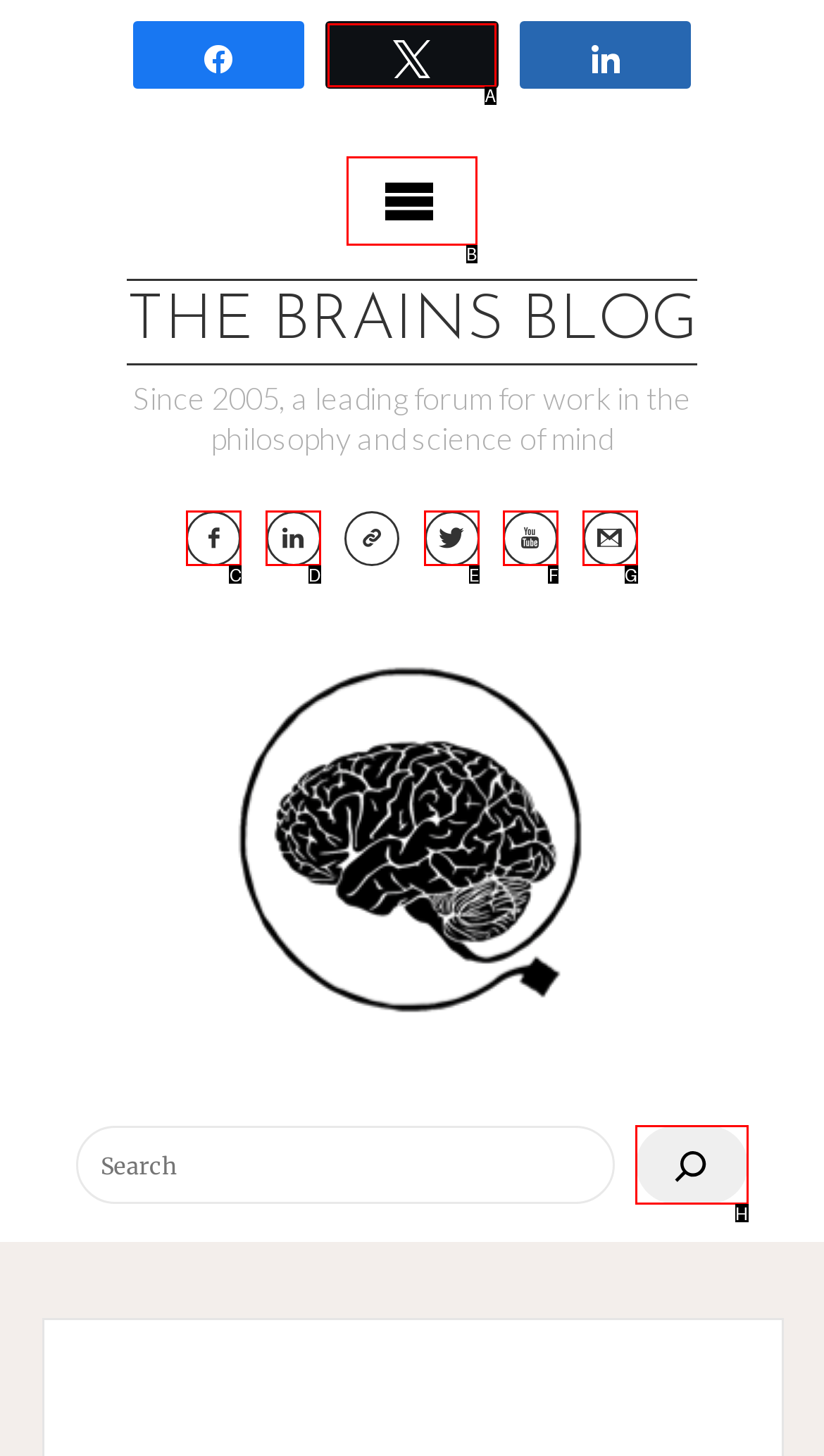Identify the UI element that best fits the description: aria-label="Search"
Respond with the letter representing the correct option.

H